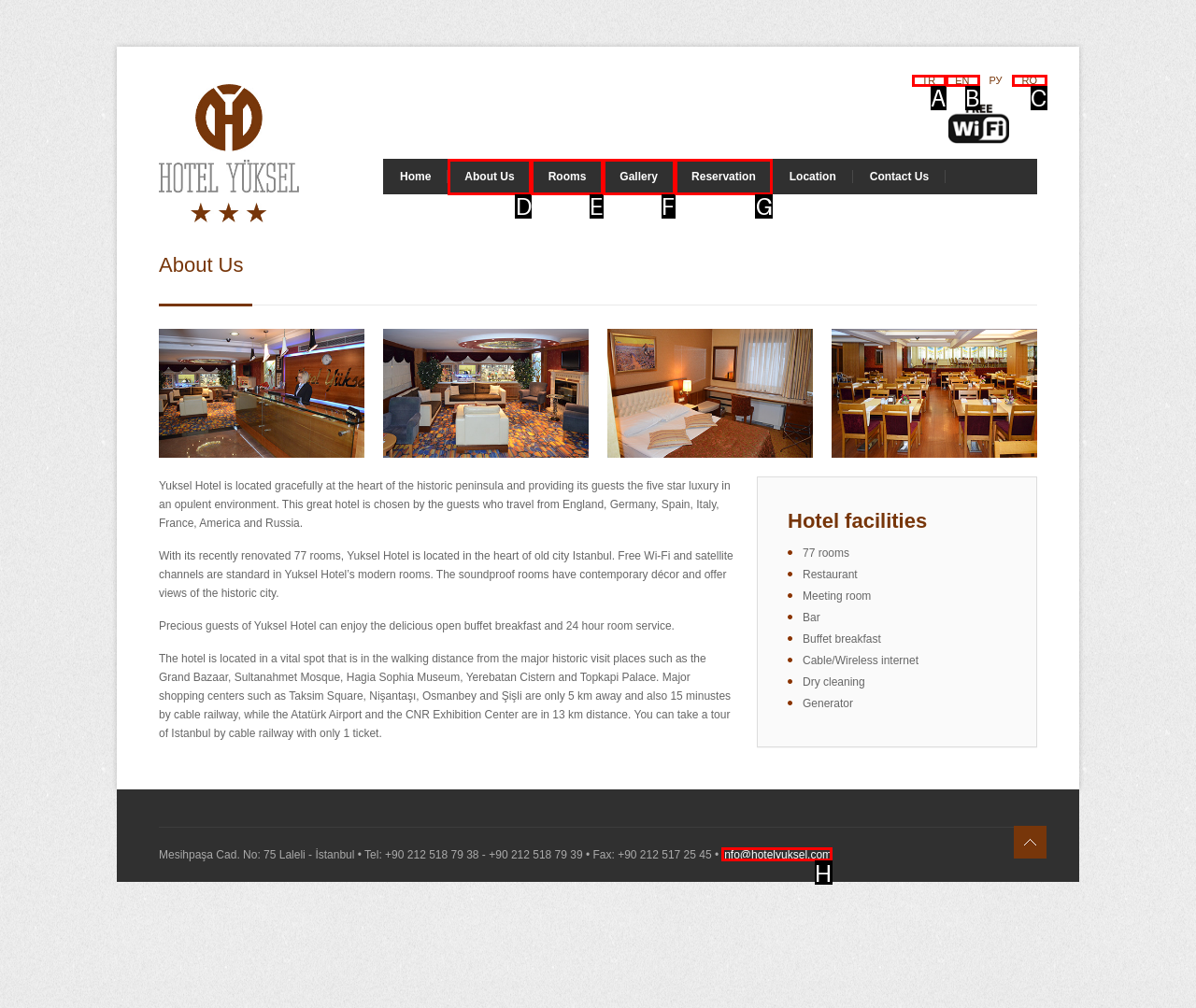Identify the HTML element that corresponds to the description: About Us Provide the letter of the correct option directly.

D